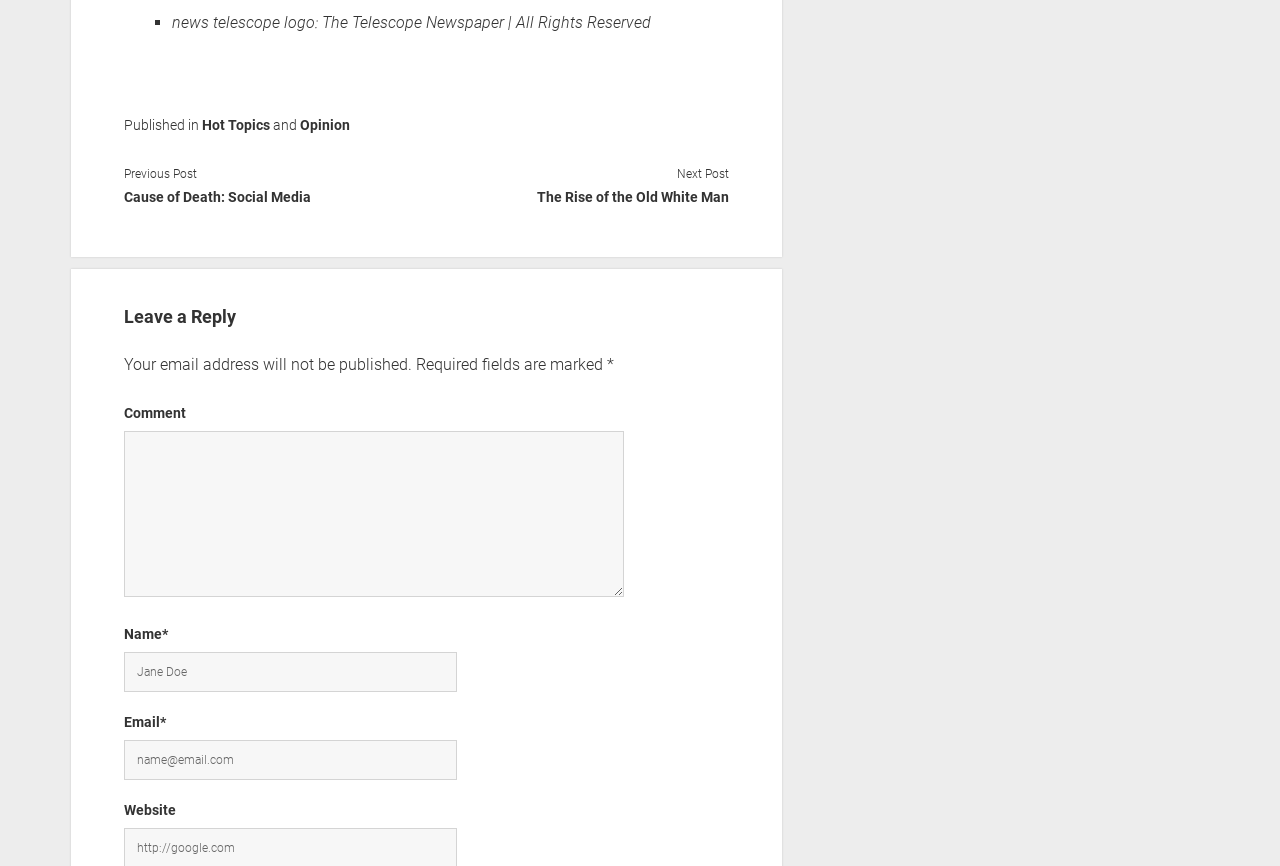Please locate the bounding box coordinates of the element that should be clicked to complete the given instruction: "Click on Hot Topics".

[0.158, 0.128, 0.211, 0.147]